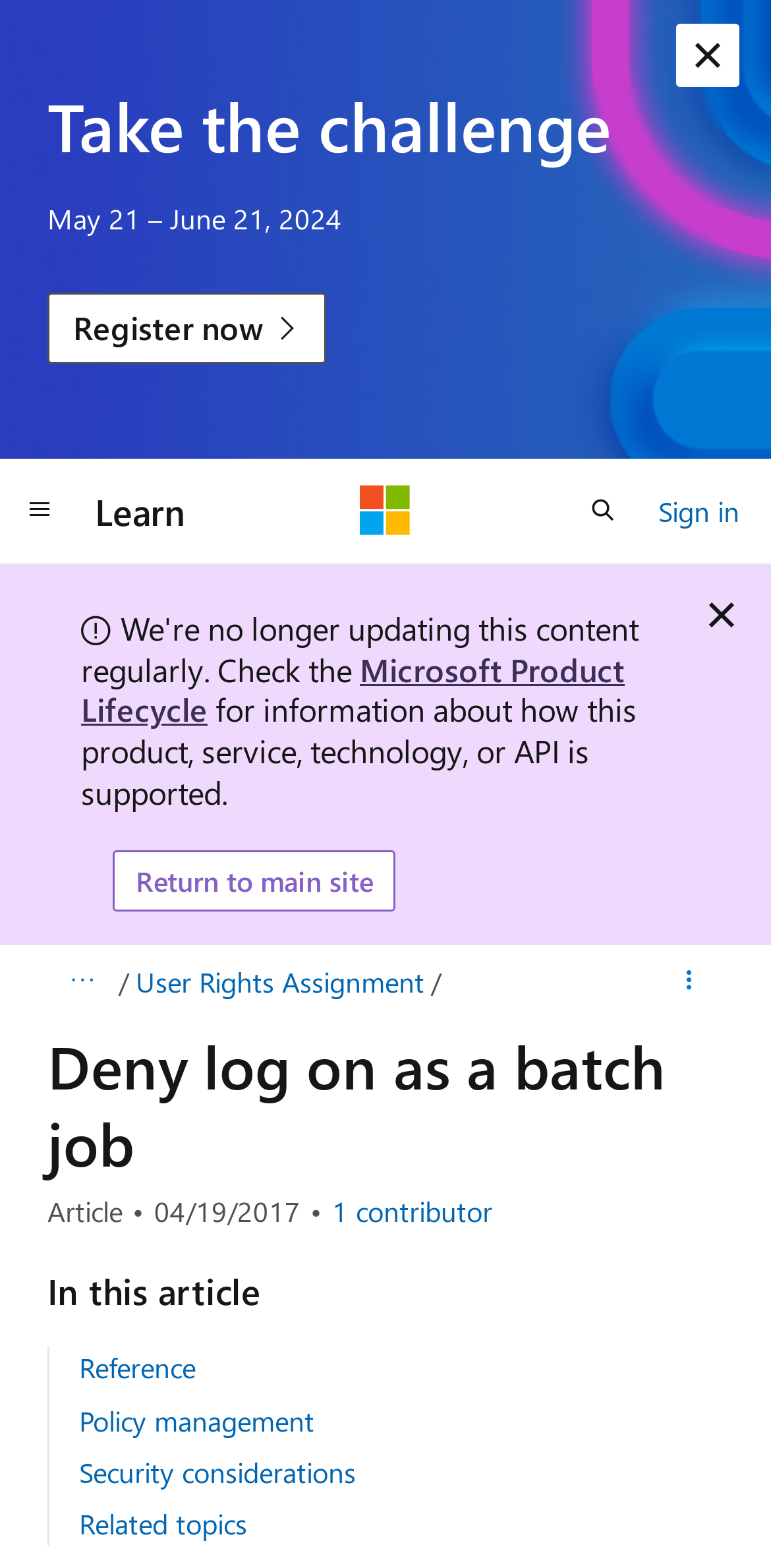Give the bounding box coordinates for the element described by: "1 contributor".

[0.431, 0.763, 0.638, 0.783]